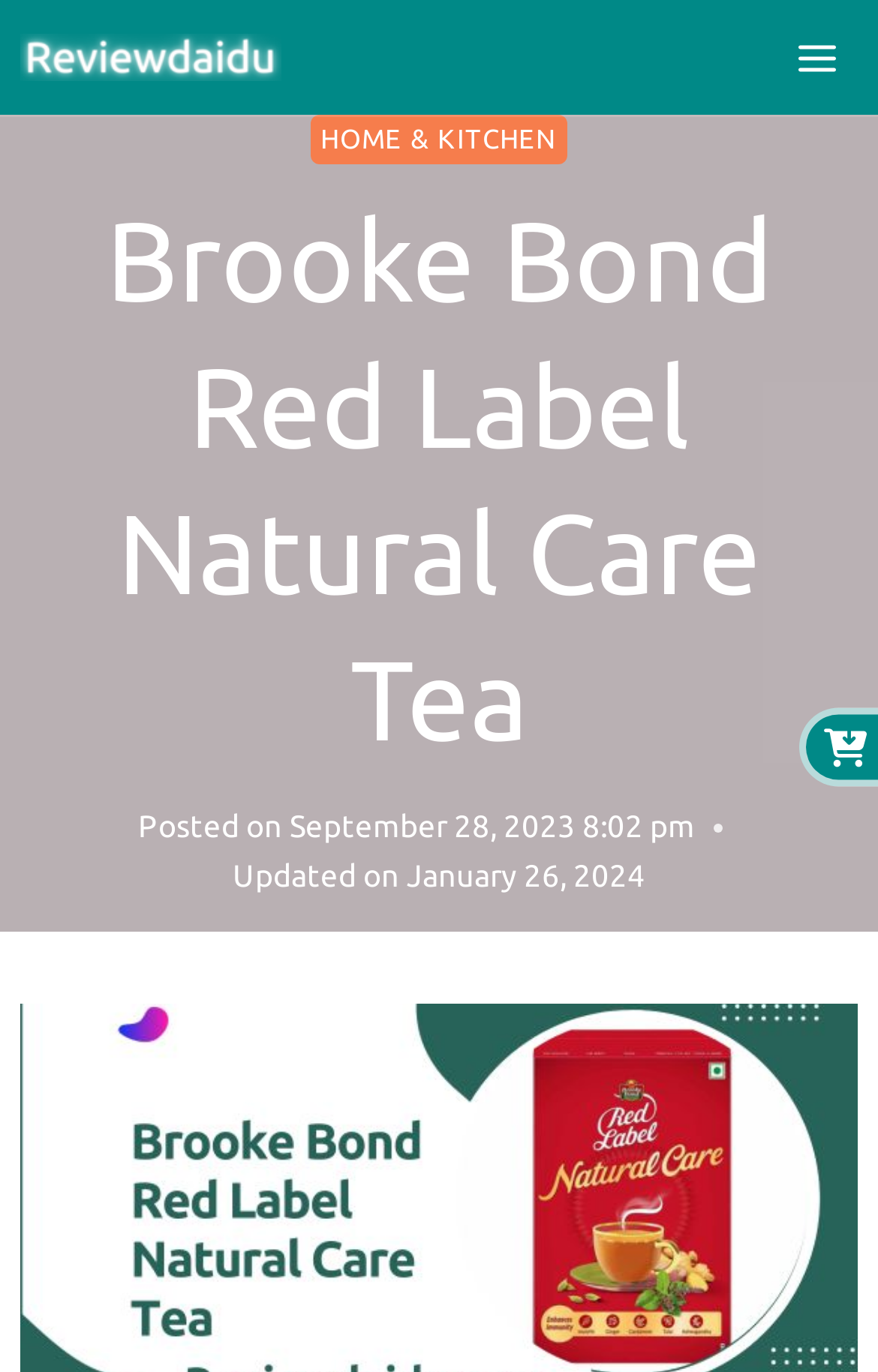Generate a comprehensive description of the contents of the webpage.

The webpage appears to be a product page for Brooke Bond Red Label natural care tea. At the top left, there is a link to "Reviewdaidu" accompanied by an image, which is likely a logo or icon. On the top right, there is a button to "Open menu", which is currently not expanded.

Below the top section, there is a prominent heading that reads "Brooke Bond Red Label Natural Care Tea", spanning almost the entire width of the page. Underneath the heading, there is a link to "HOME & KITCHEN" positioned roughly in the middle of the page.

Further down, there is a section that displays information about the post, including the text "Posted on" followed by the date and time "September 28, 2023 8:02 pm". Below this, there is another section that shows the update information, with the text "Updated on" followed by the date "January 26, 2024". These sections are positioned near the middle of the page, with the updated information slightly below the posted information.